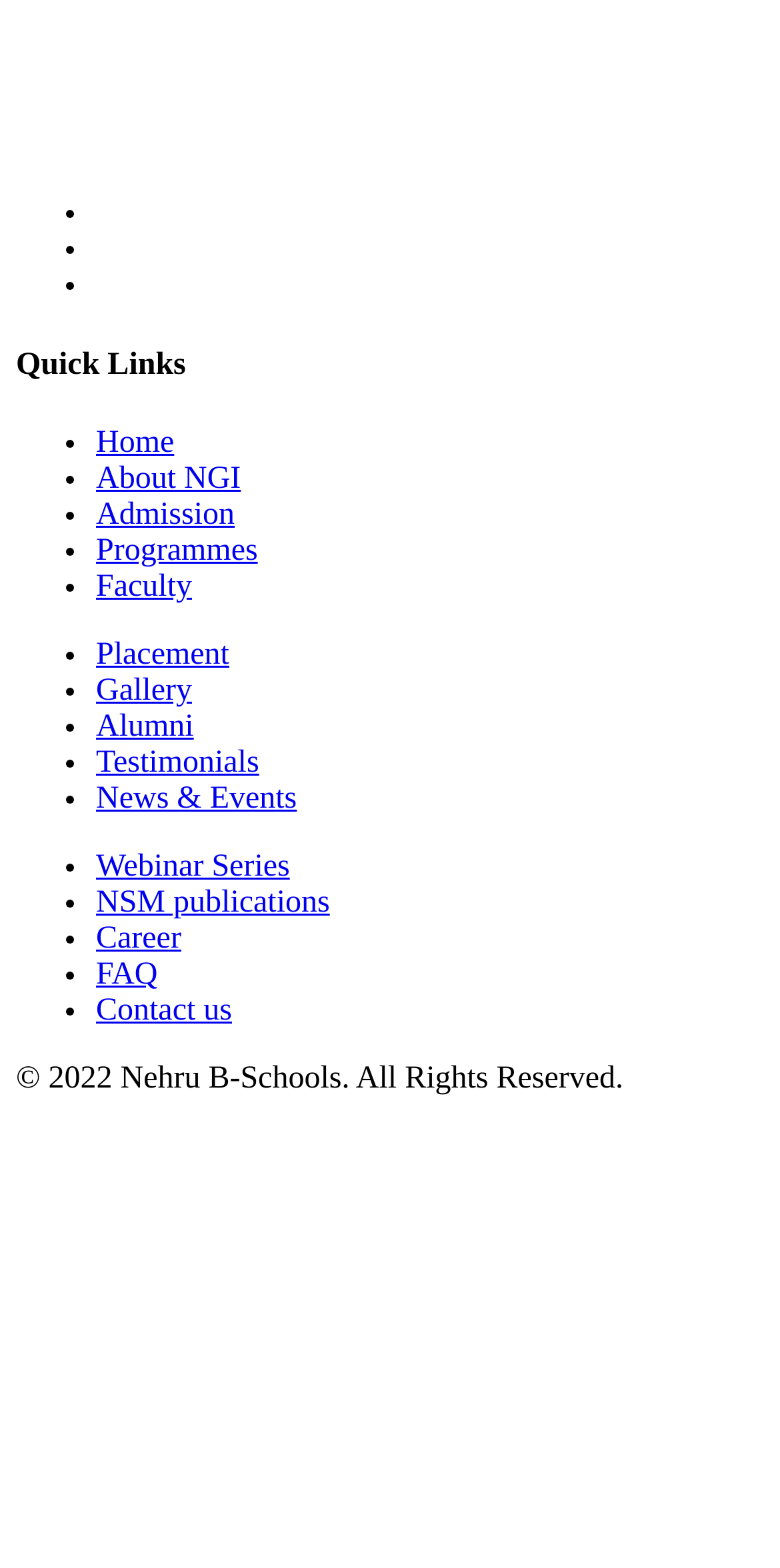Is there a link related to education on the webpage?
Look at the image and respond with a single word or a short phrase.

Yes